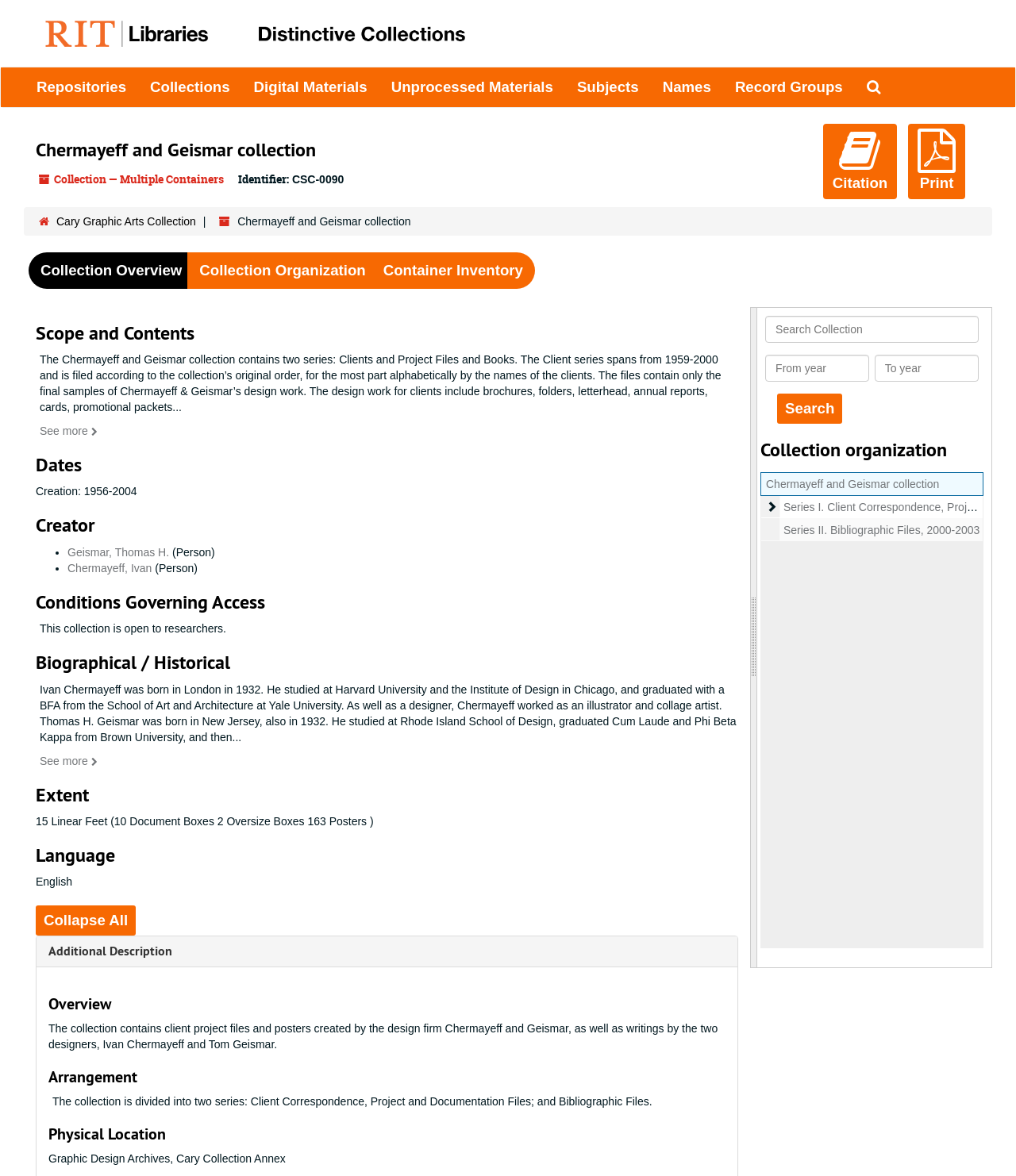Find the bounding box coordinates of the clickable element required to execute the following instruction: "View the 'Collection Overview'". Provide the coordinates as four float numbers between 0 and 1, i.e., [left, top, right, bottom].

[0.028, 0.214, 0.191, 0.246]